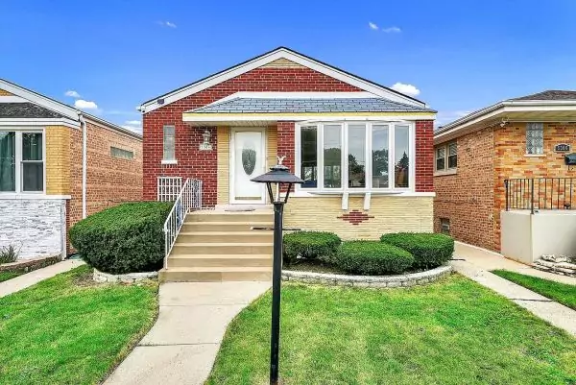Generate a detailed caption that encompasses all aspects of the image.

The image showcases a charming Chicago bungalow located in the desirable Jefferson Park neighborhood. This single-story residence features a classic brick facade with a well-maintained exterior and inviting curb appeal. A set of wide stone steps leads to the entrance, flanked by well-groomed shrubbery, providing a warm welcome. The house is adorned with large windows that invite natural light into the living spaces, enhancing its cozy atmosphere. A decorative lamp post stands on the pathway, adding a quaint touch to the front yard. In the background, neighboring properties can be seen, contributing to the neighborhood's character. The bright blue sky overhead complements the home's vibrant hues, making it an appealing option for potential homeowners looking for a blend of old-world charm and modern living.